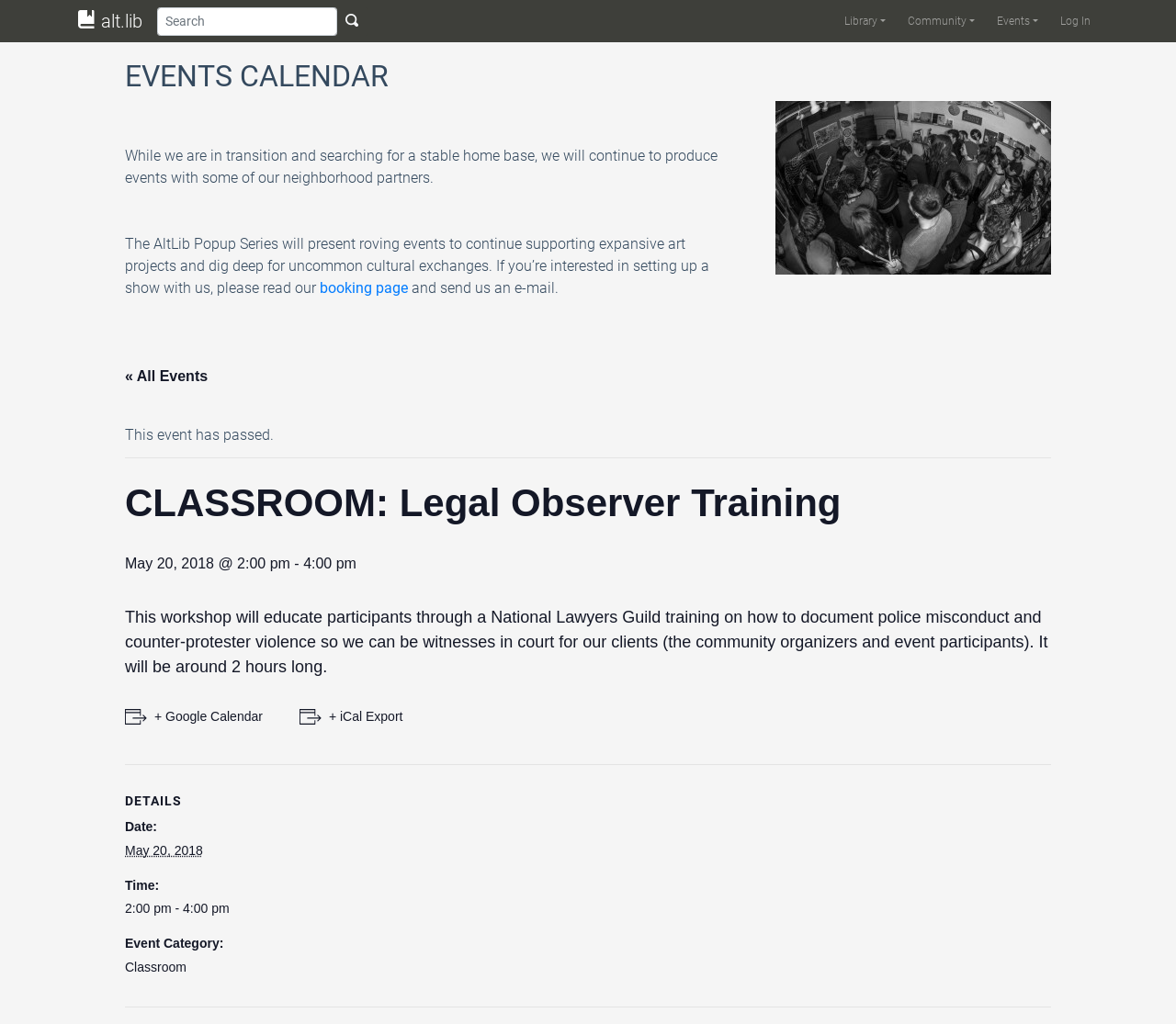Find and provide the bounding box coordinates for the UI element described with: "« All Events".

[0.106, 0.36, 0.177, 0.375]